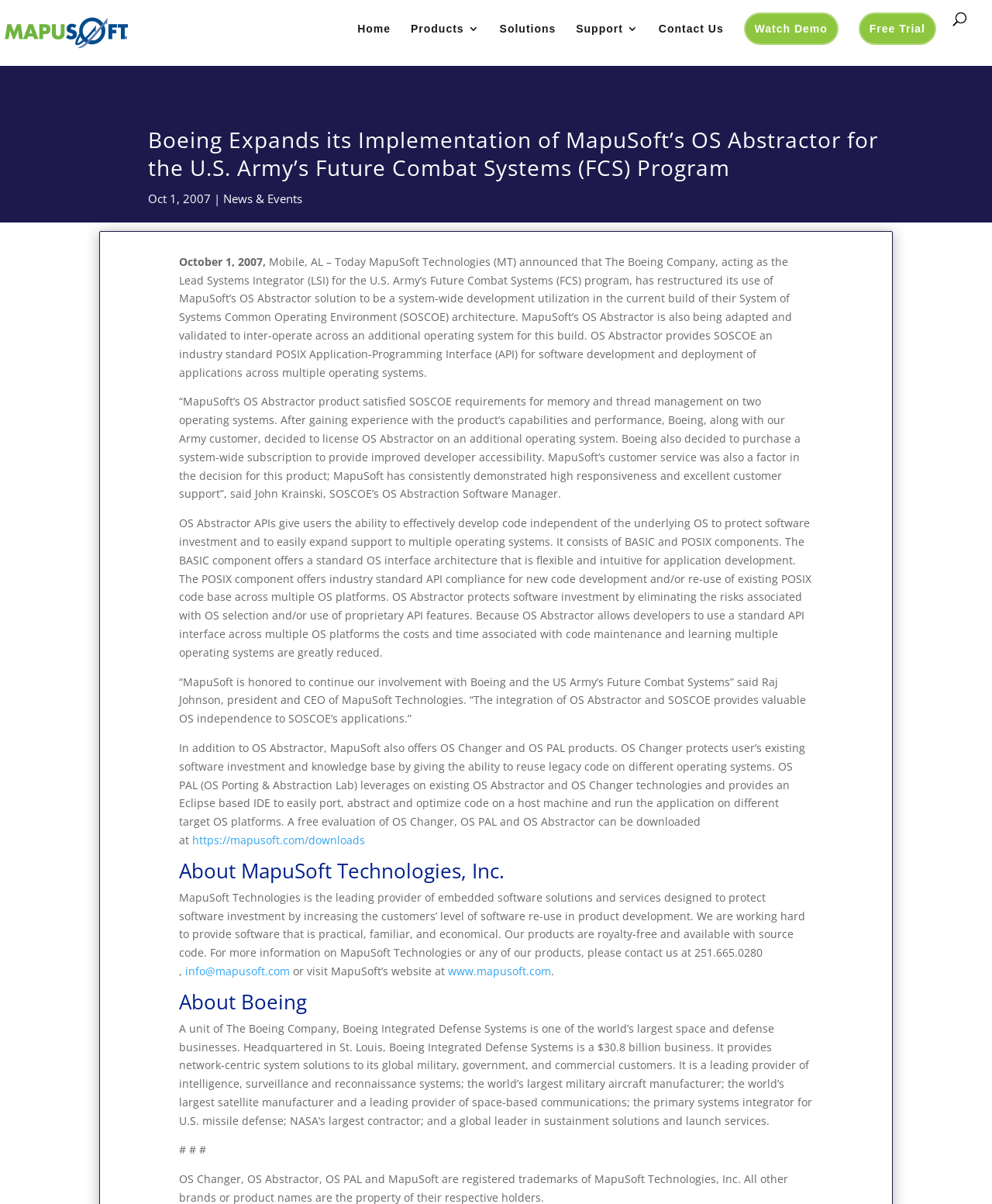What is the name of the product that provides SOSCOE an industry standard POSIX Application-Programming Interface (API)? Examine the screenshot and reply using just one word or a brief phrase.

OS Abstractor